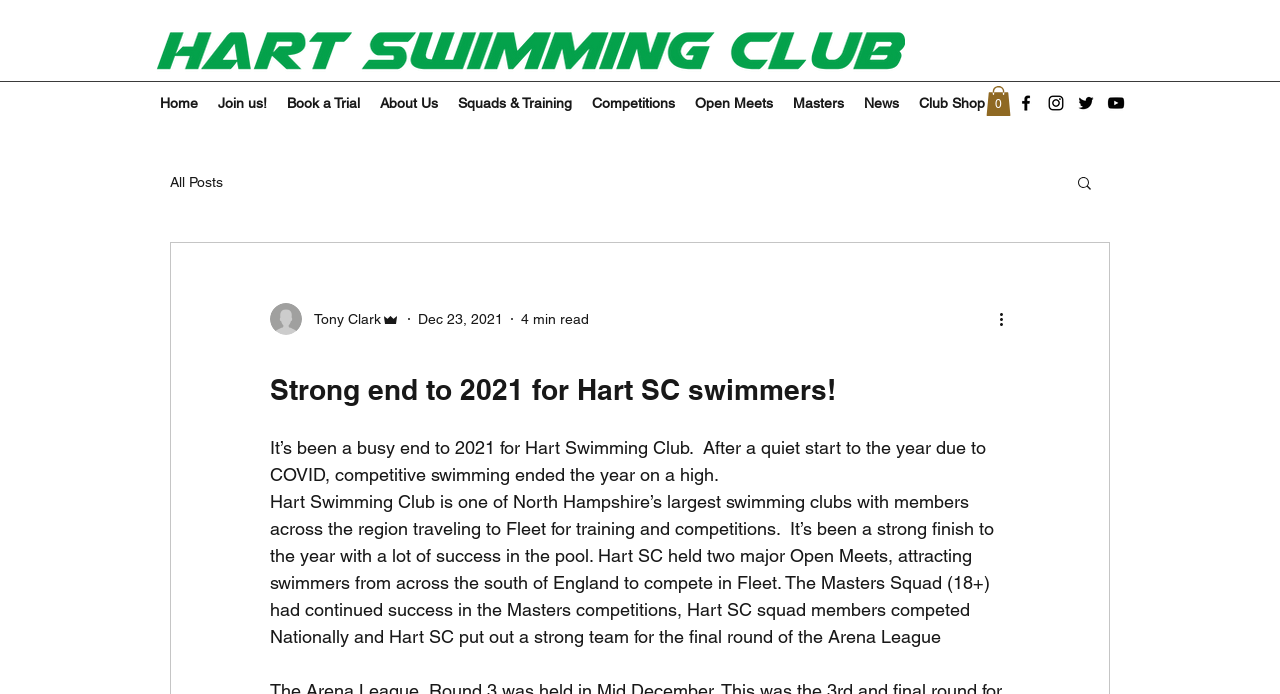Utilize the details in the image to thoroughly answer the following question: What is the duration of the article?

I looked at the article section and found the duration of the article mentioned, which is 4 minutes to read.